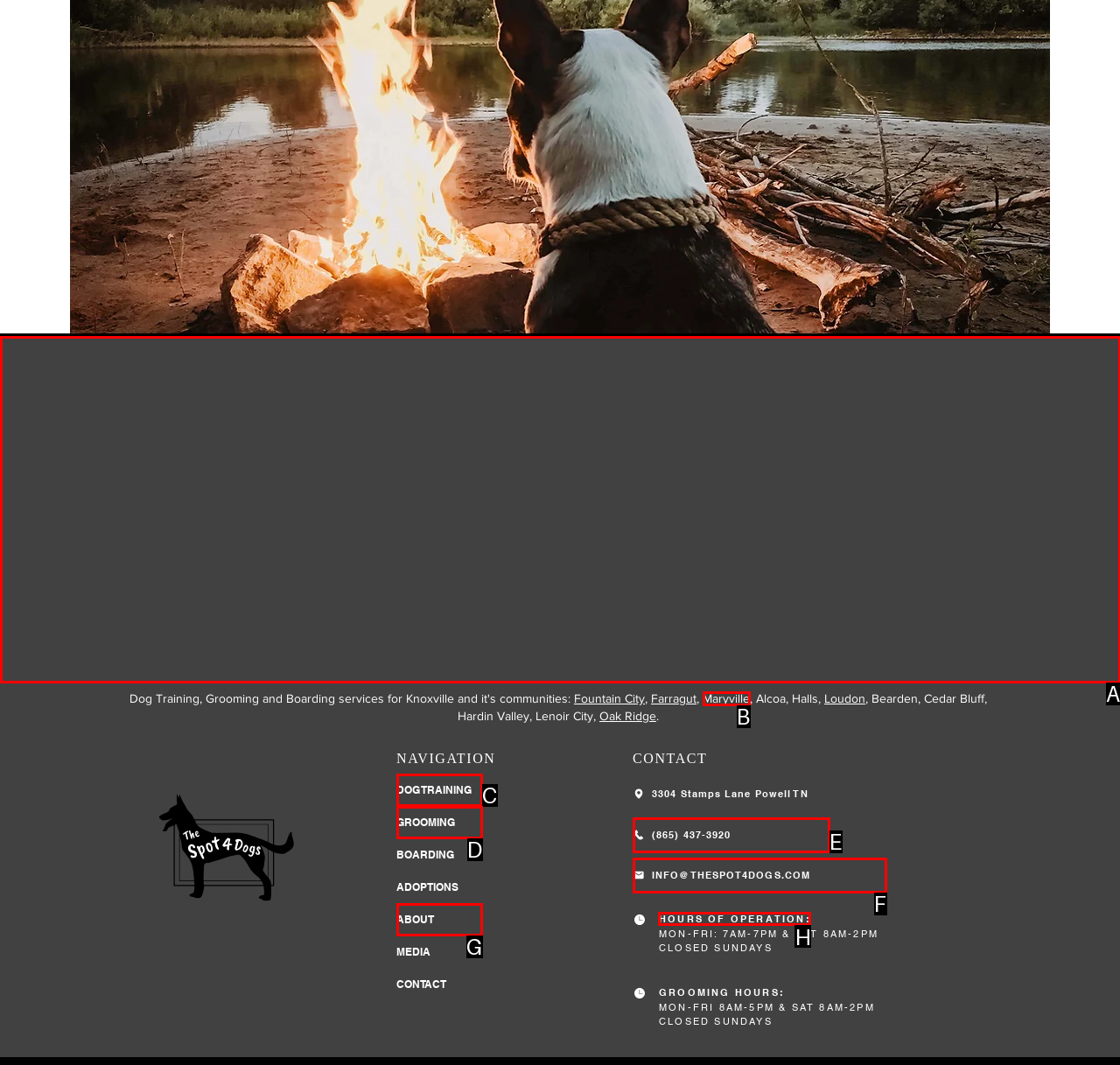Select the HTML element to finish the task: View the HOURS OF OPERATION Reply with the letter of the correct option.

H